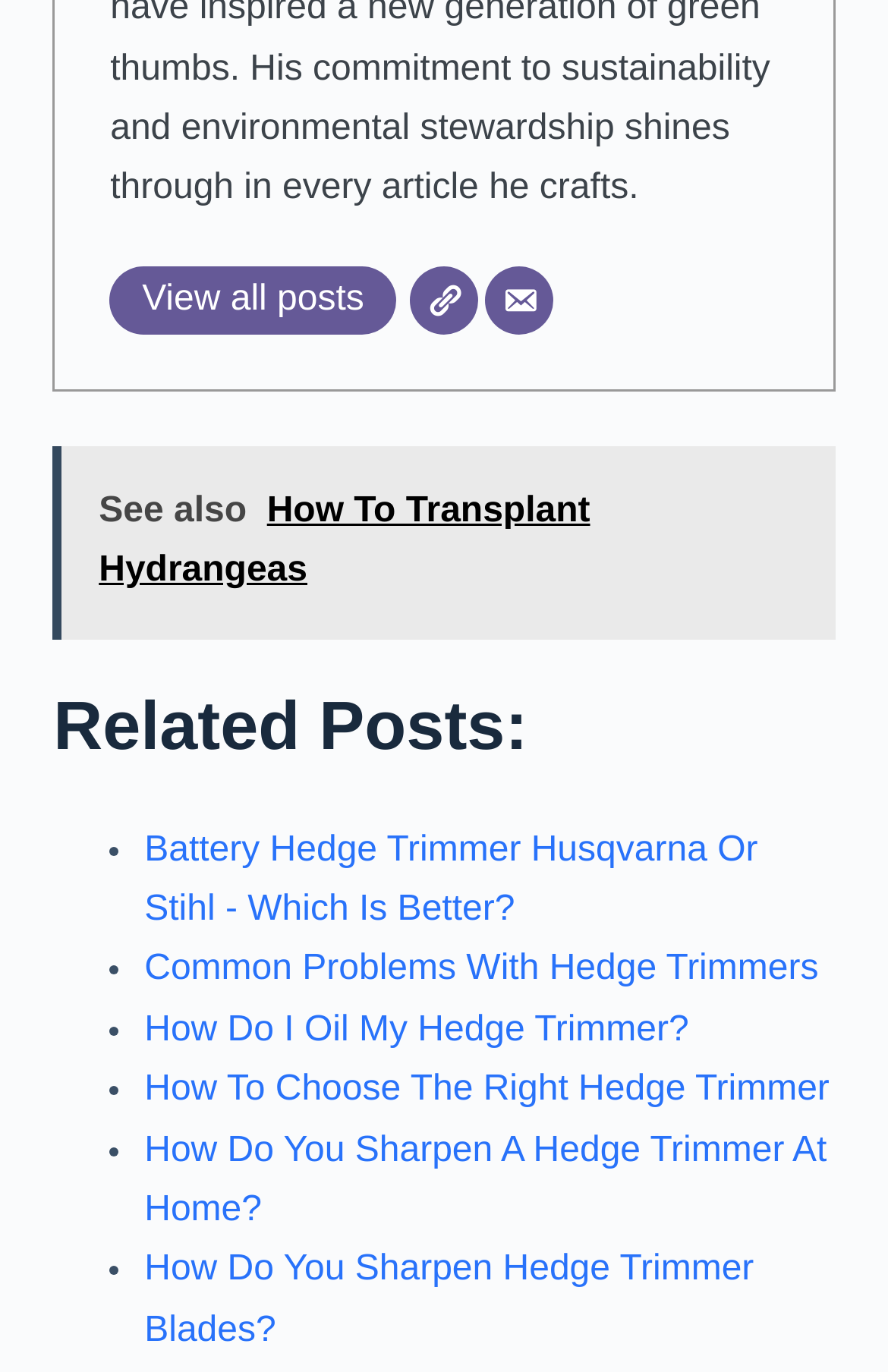What is the topic of the webpage?
Please give a detailed answer to the question using the information shown in the image.

By analyzing the links and text on the webpage, I inferred that the topic of the webpage is related to hedge trimmers, as there are multiple links discussing various aspects of hedge trimmers.